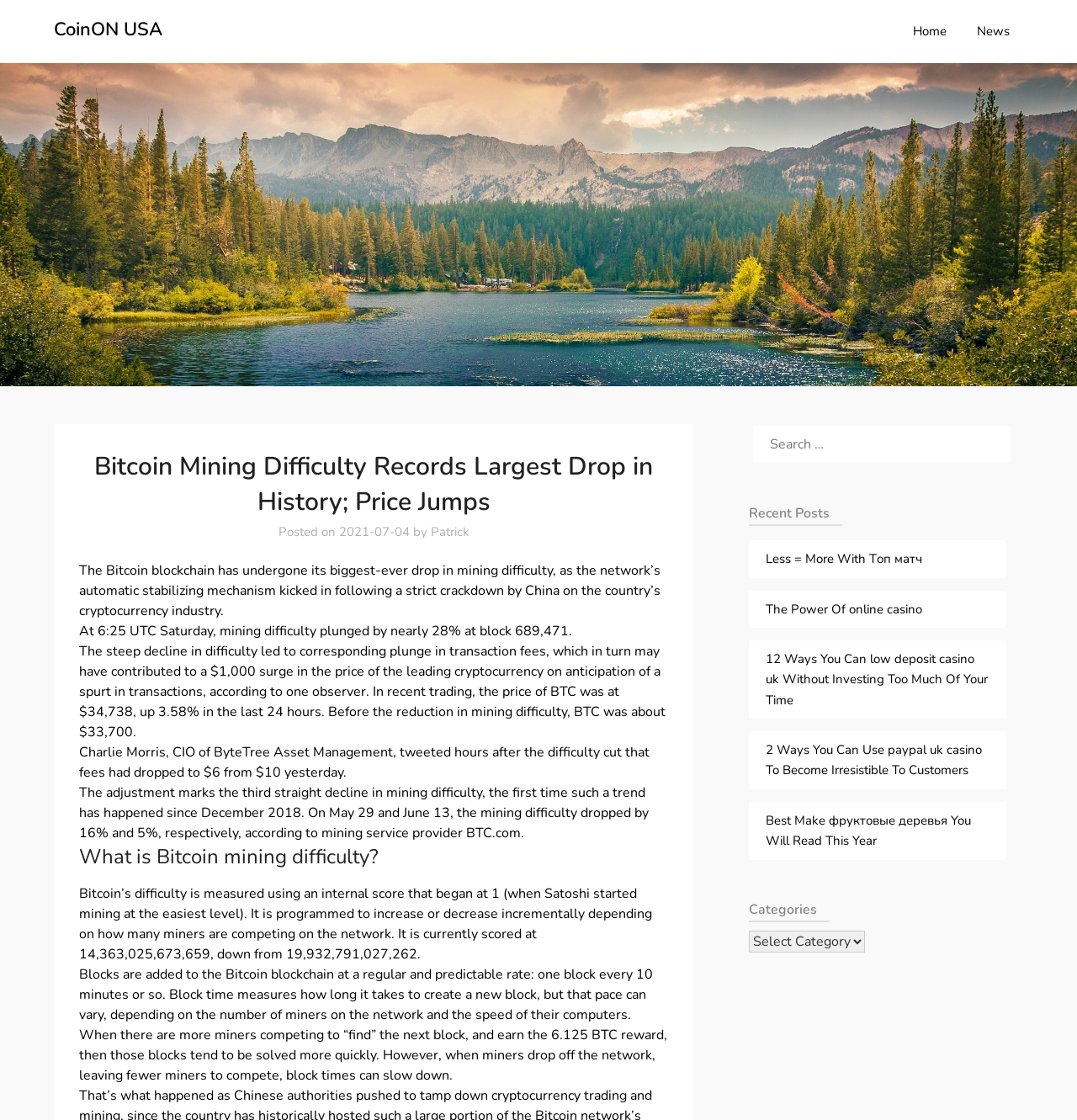What is the current score of Bitcoin's difficulty?
Using the information presented in the image, please offer a detailed response to the question.

According to the article, Bitcoin's difficulty is measured using an internal score, which is currently scored at 14,363,025,673,659, down from 19,932,791,027,262.